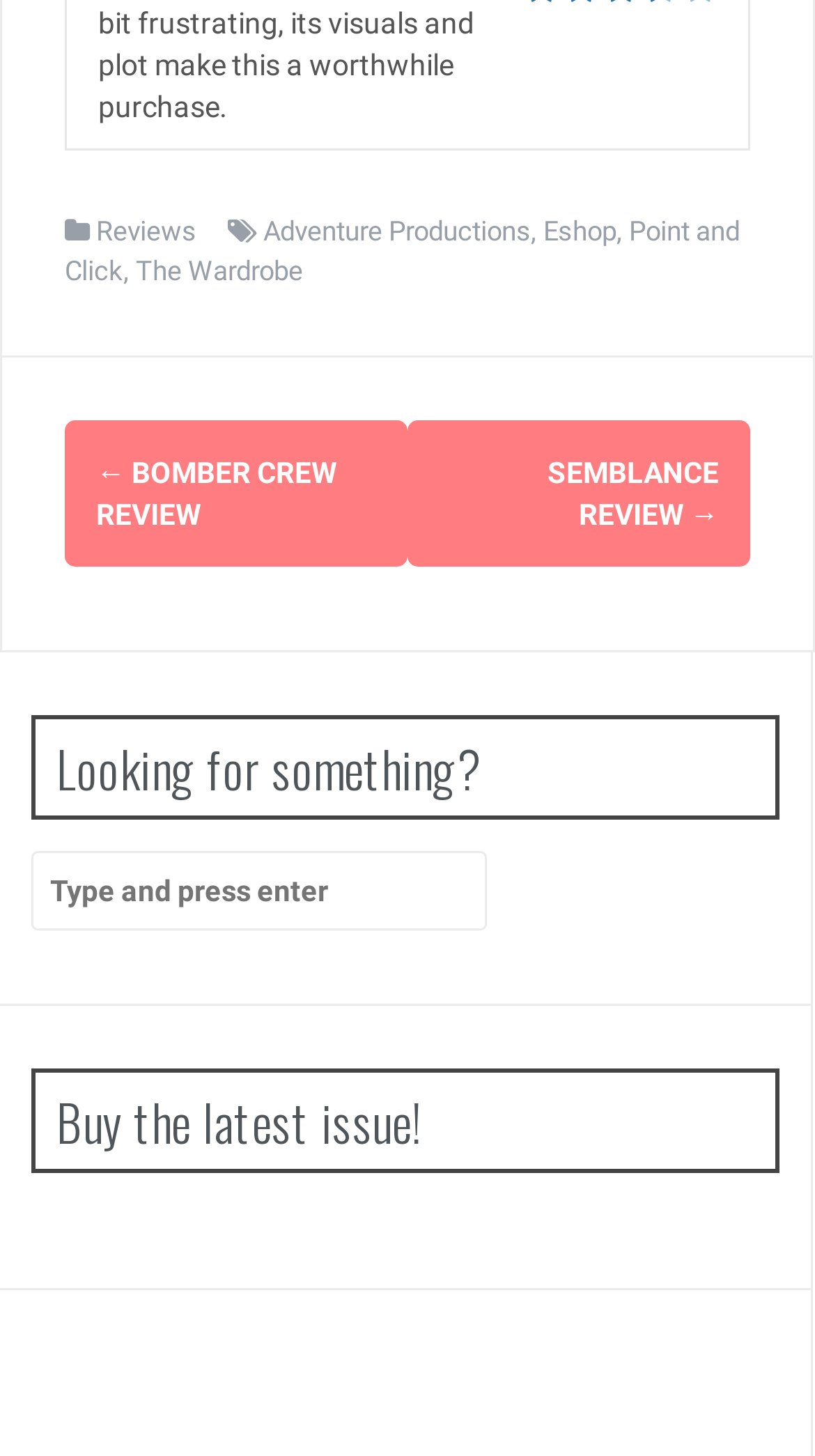For the following element description, predict the bounding box coordinates in the format (top-left x, top-left y, bottom-right x, bottom-right y). All values should be floating point numbers between 0 and 1. Description: Point and Click

[0.079, 0.149, 0.908, 0.197]